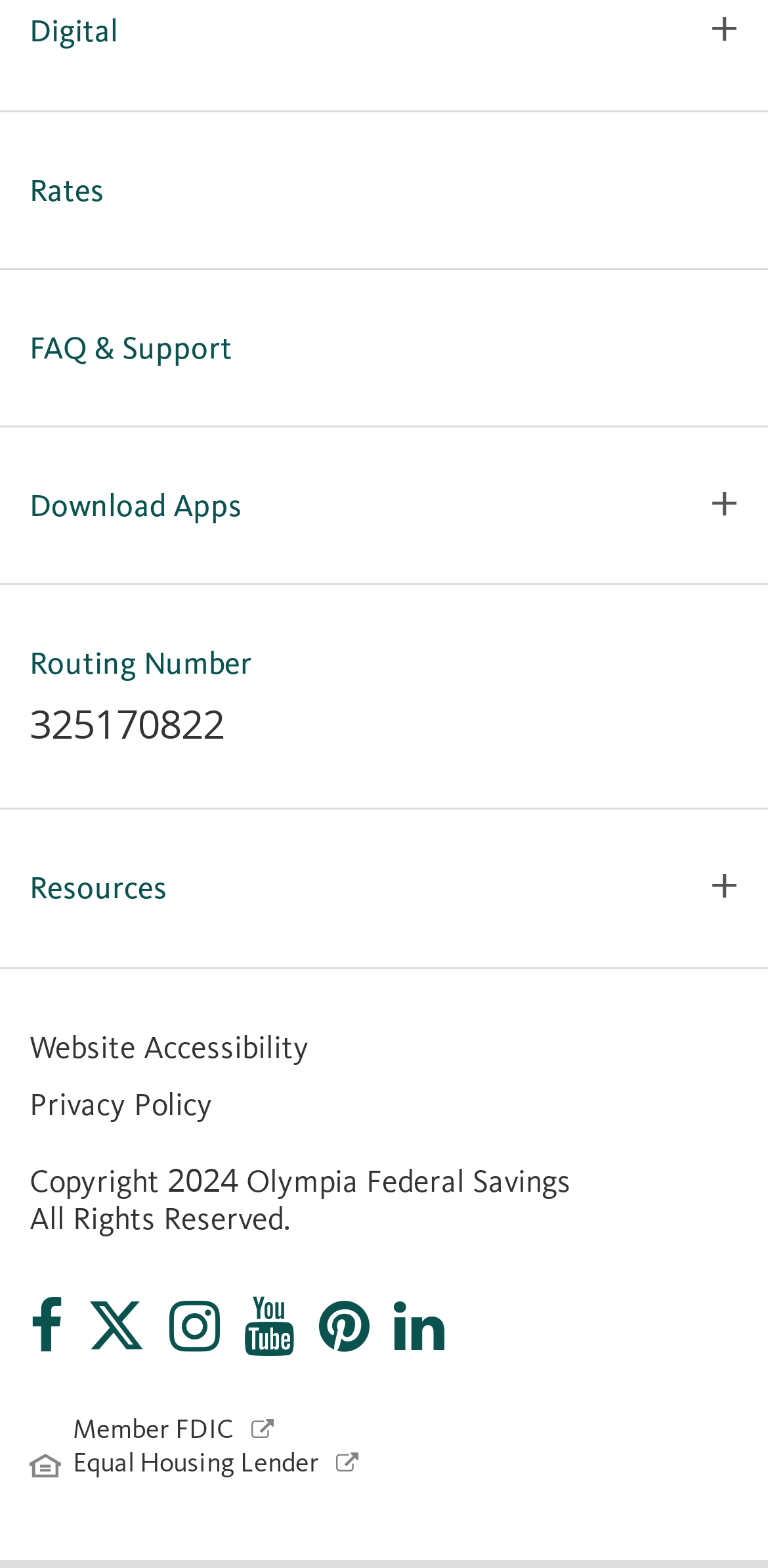Could you determine the bounding box coordinates of the clickable element to complete the instruction: "Check Routing Number"? Provide the coordinates as four float numbers between 0 and 1, i.e., [left, top, right, bottom].

[0.038, 0.448, 0.292, 0.478]